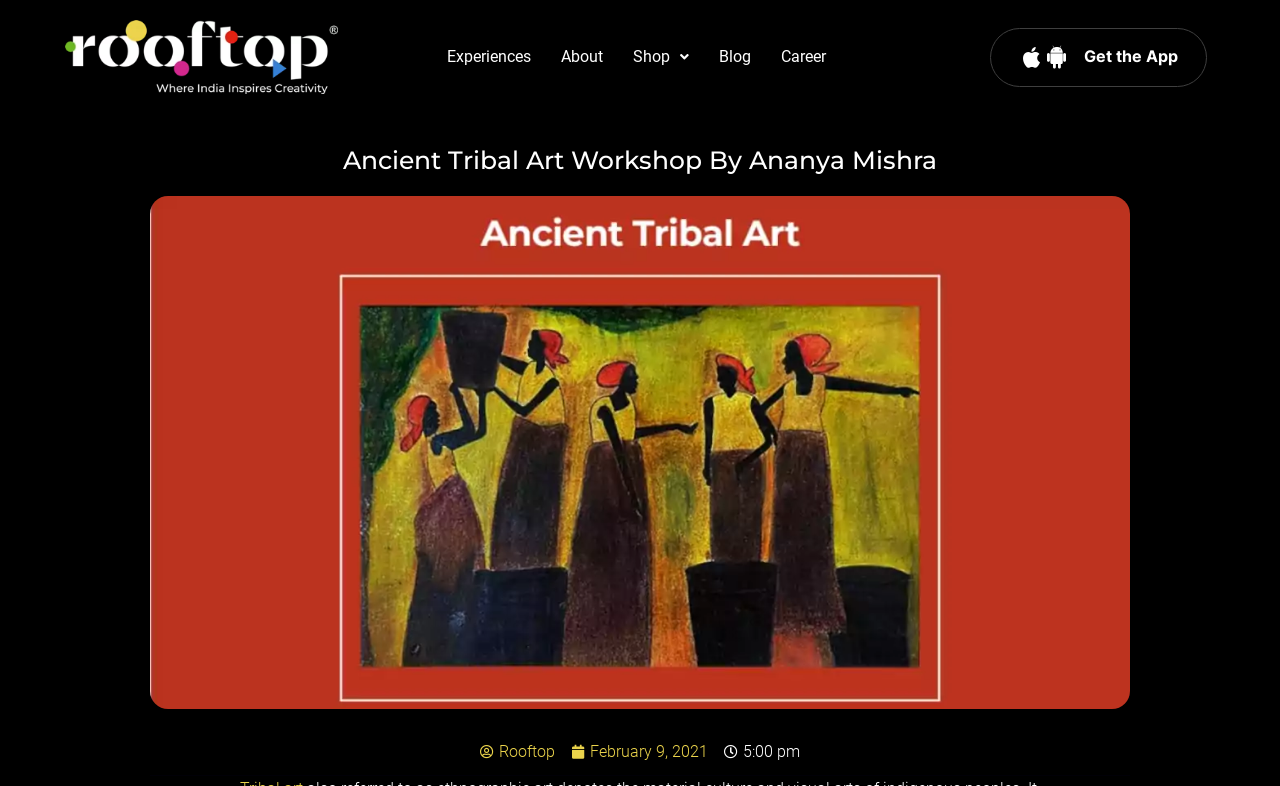Extract the bounding box coordinates of the UI element described: "Campus: Paris Jussieu". Provide the coordinates in the format [left, top, right, bottom] with values ranging from 0 to 1.

None